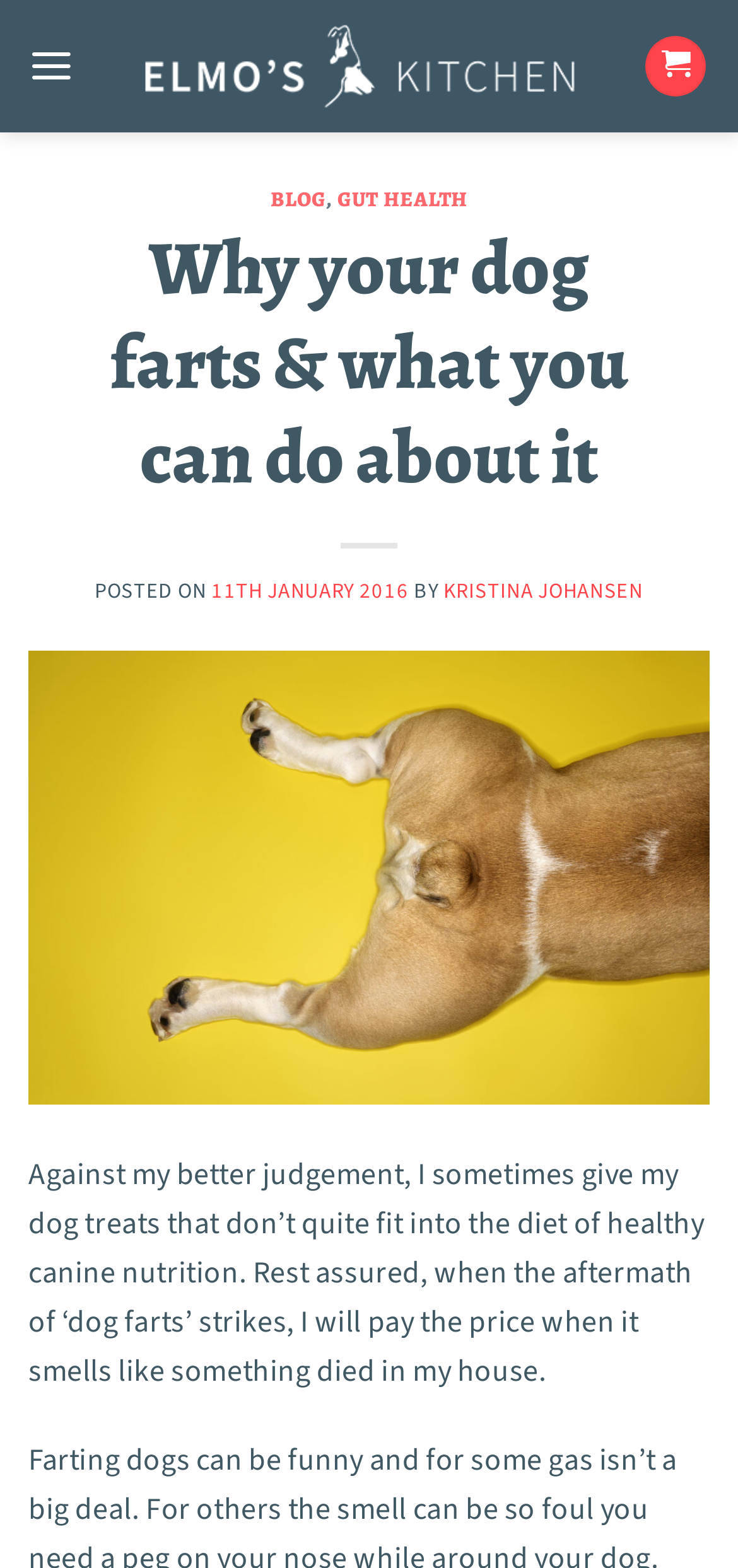Based on the image, give a detailed response to the question: What is the topic of the blog post?

The topic of the blog post can be inferred from the heading, which is 'Why your dog farts & what you can do about it'. This heading suggests that the blog post is about the issue of dog farts and possible solutions.